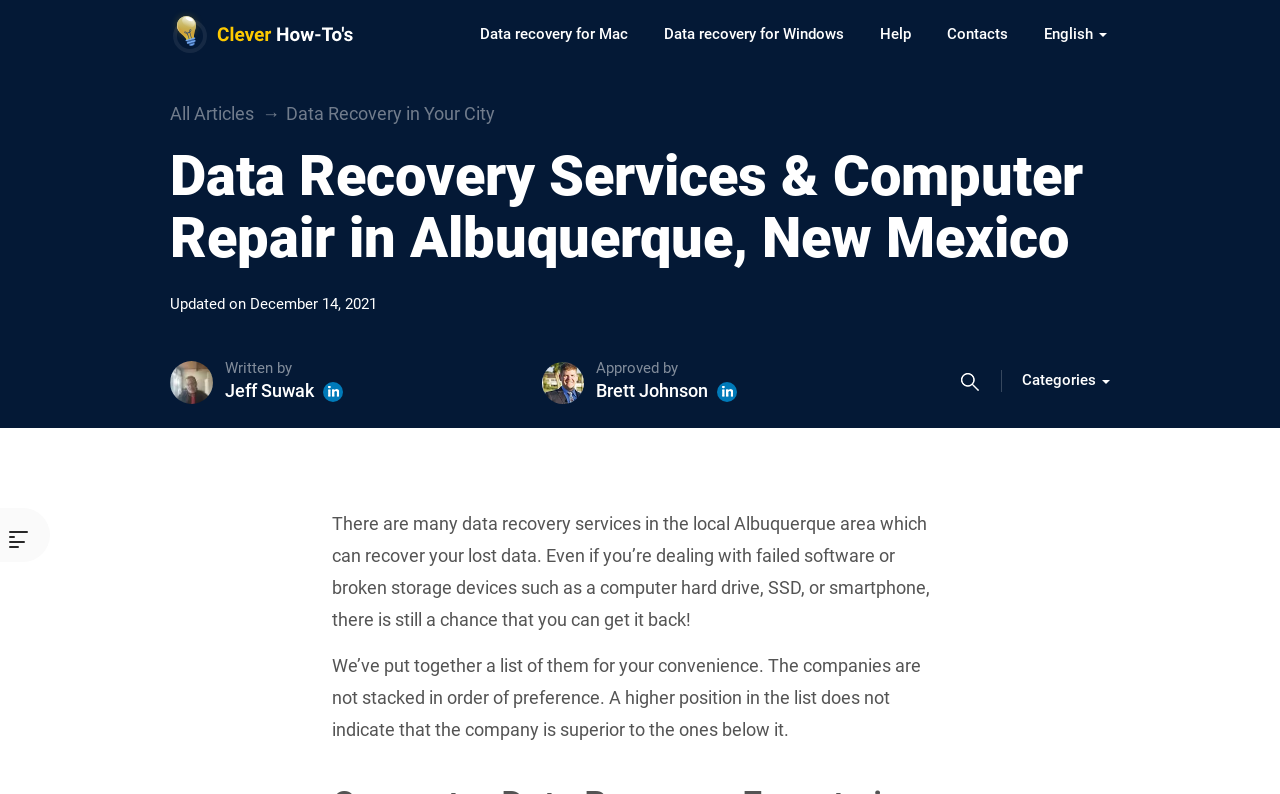Bounding box coordinates are to be given in the format (top-left x, top-left y, bottom-right x, bottom-right y). All values must be floating point numbers between 0 and 1. Provide the bounding box coordinate for the UI element described as: Data recovery for Windows

[0.505, 0.023, 0.673, 0.063]